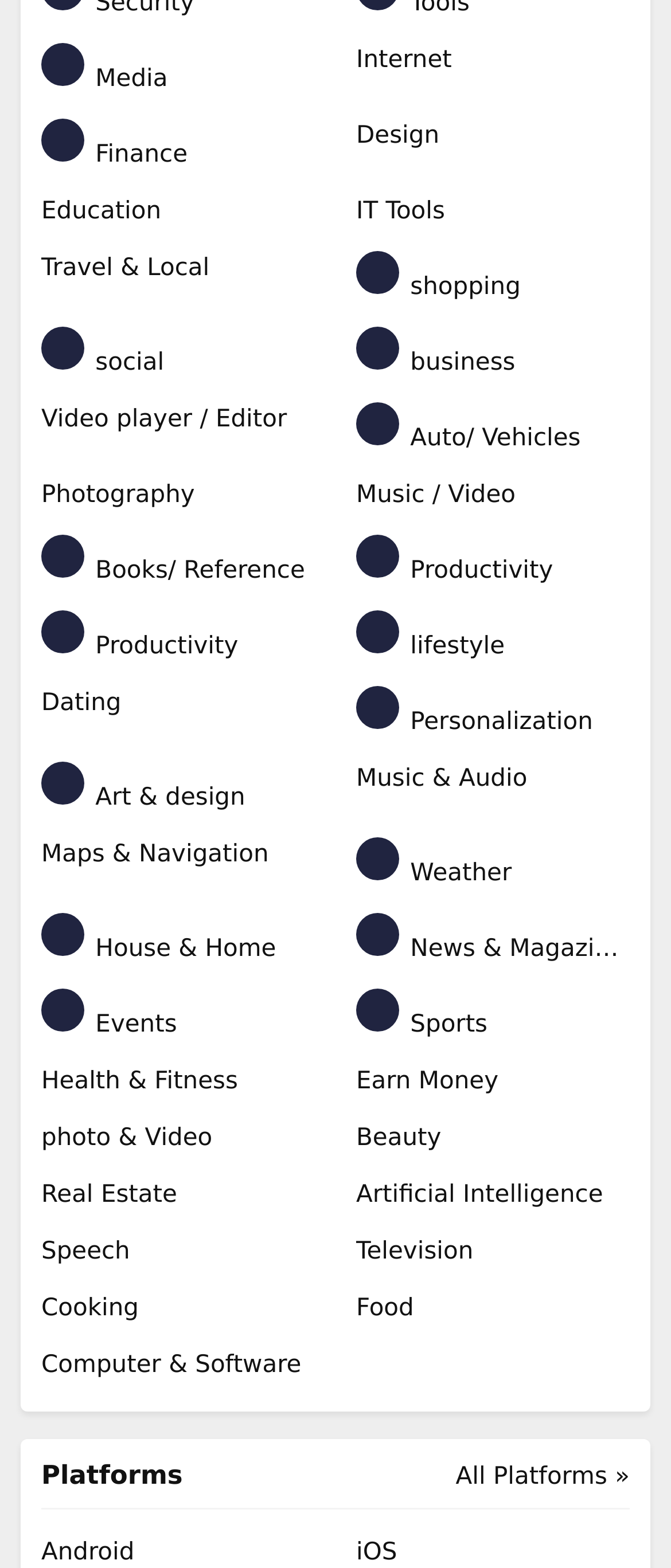How many columns of links are there?
Provide a concise answer using a single word or phrase based on the image.

2